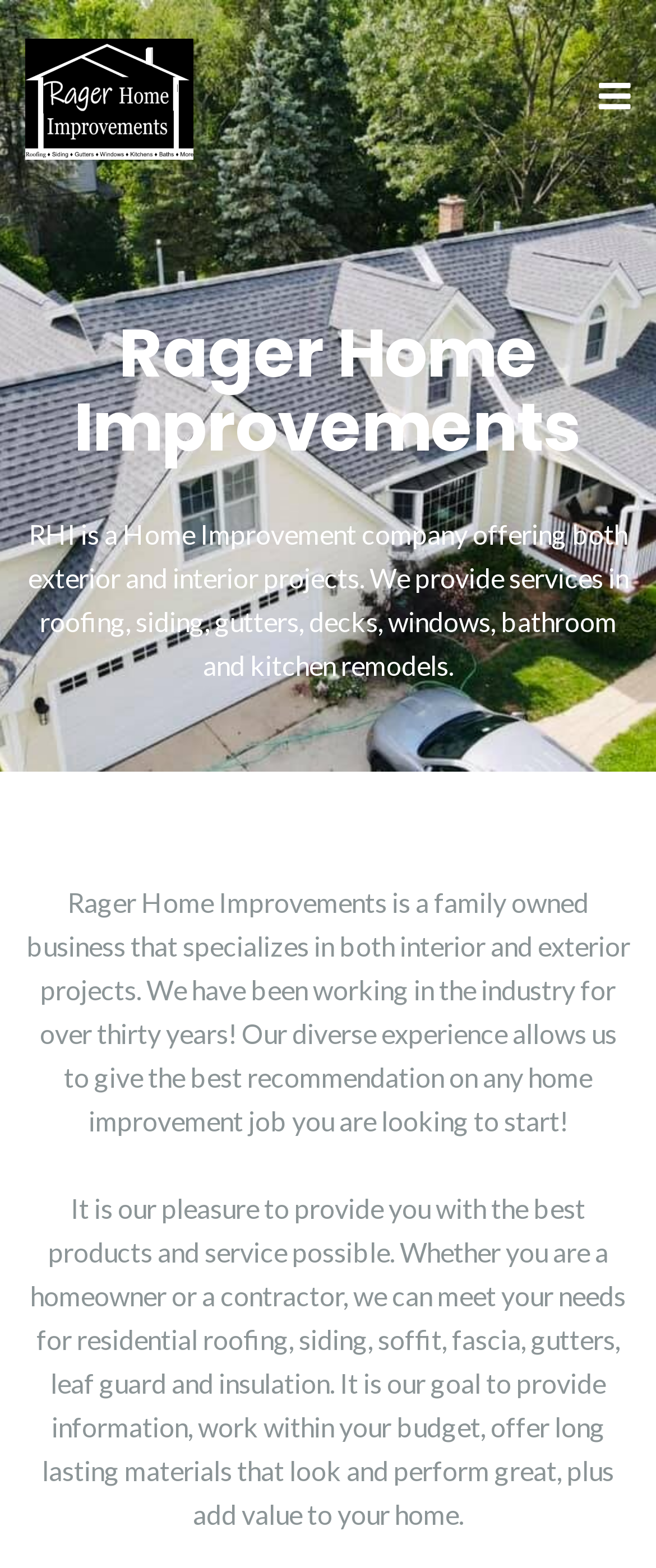What is the goal of Rager Home Improvements?
Refer to the image and provide a concise answer in one word or phrase.

To provide information, work within budget, offer long lasting materials